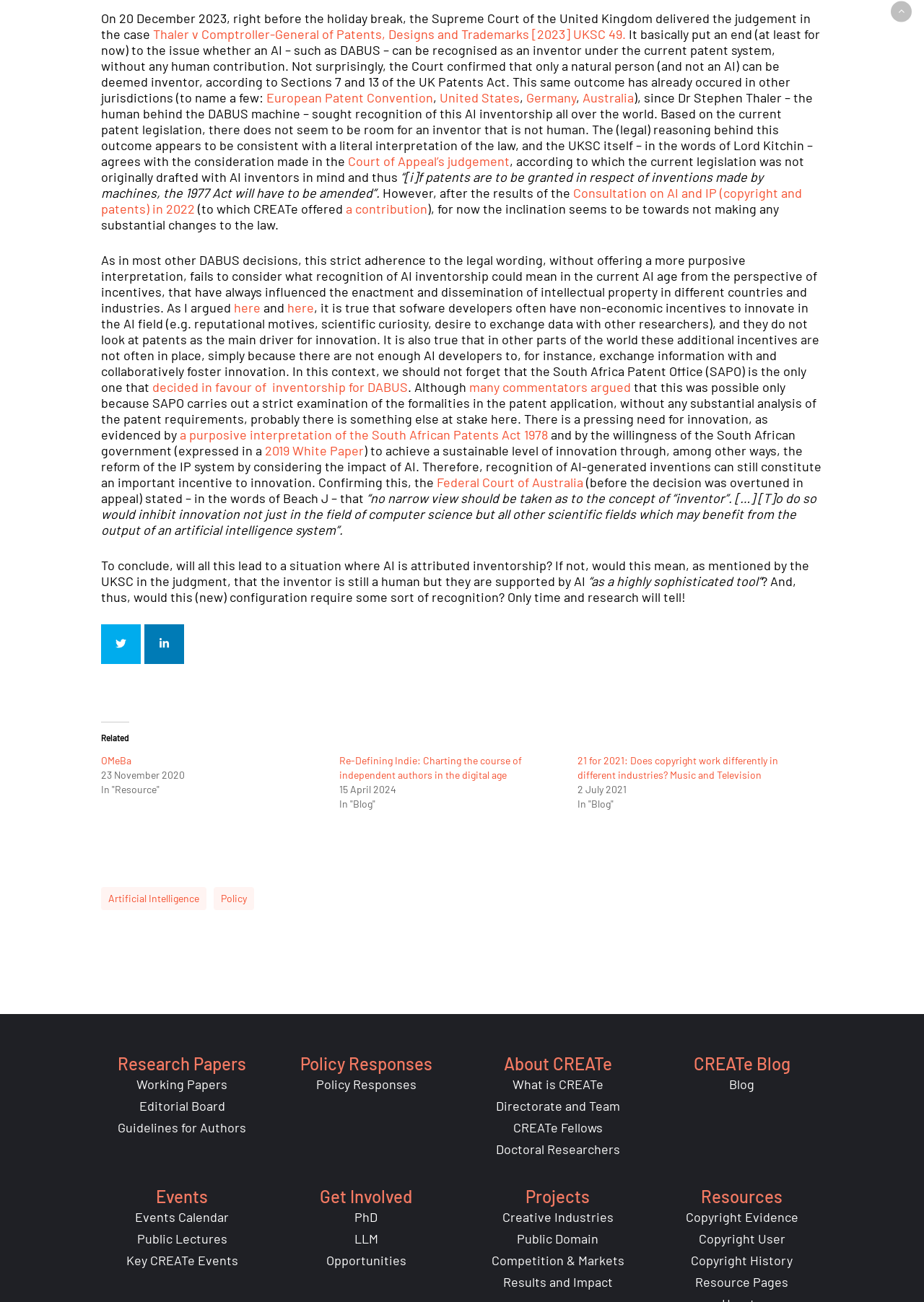Identify the bounding box coordinates of the area you need to click to perform the following instruction: "Discover CREATe's projects".

[0.508, 0.914, 0.699, 0.924]